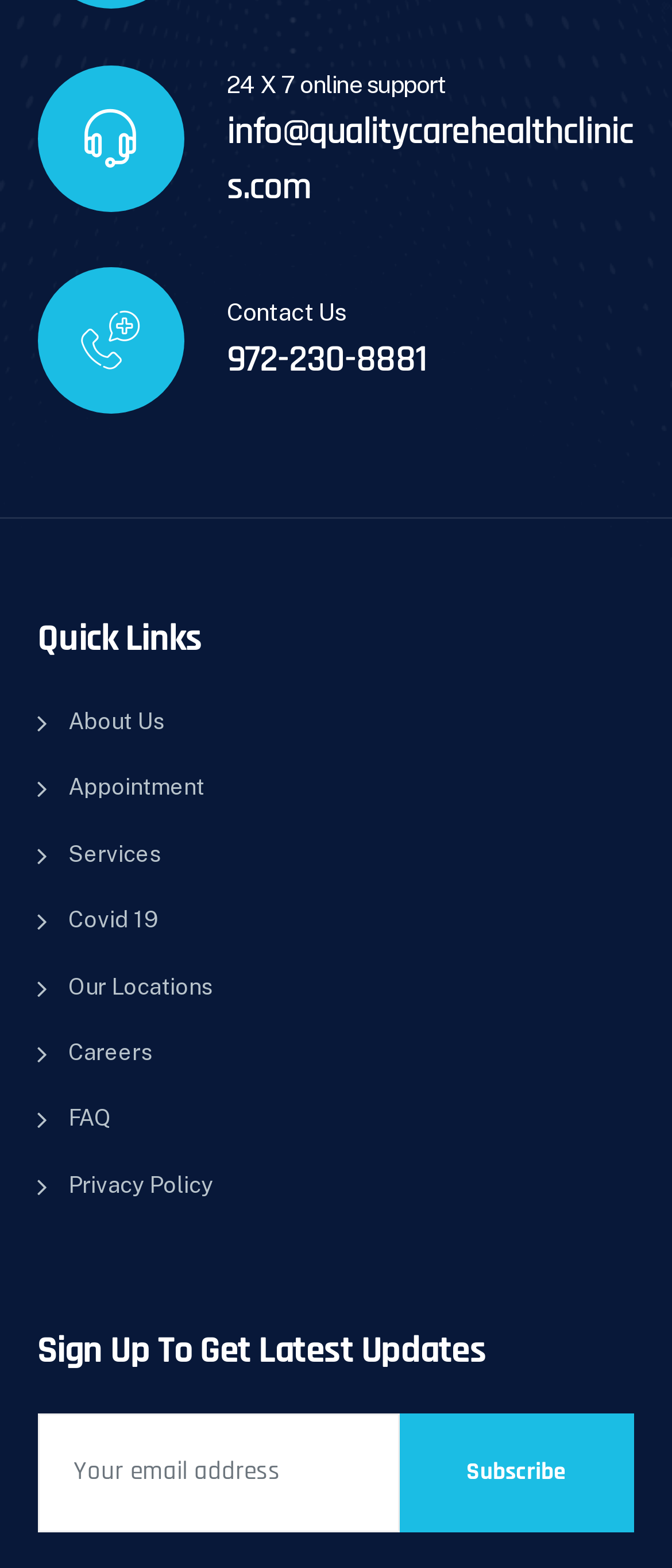Please identify the bounding box coordinates of the clickable area that will allow you to execute the instruction: "Contact us via email".

[0.337, 0.069, 0.943, 0.135]